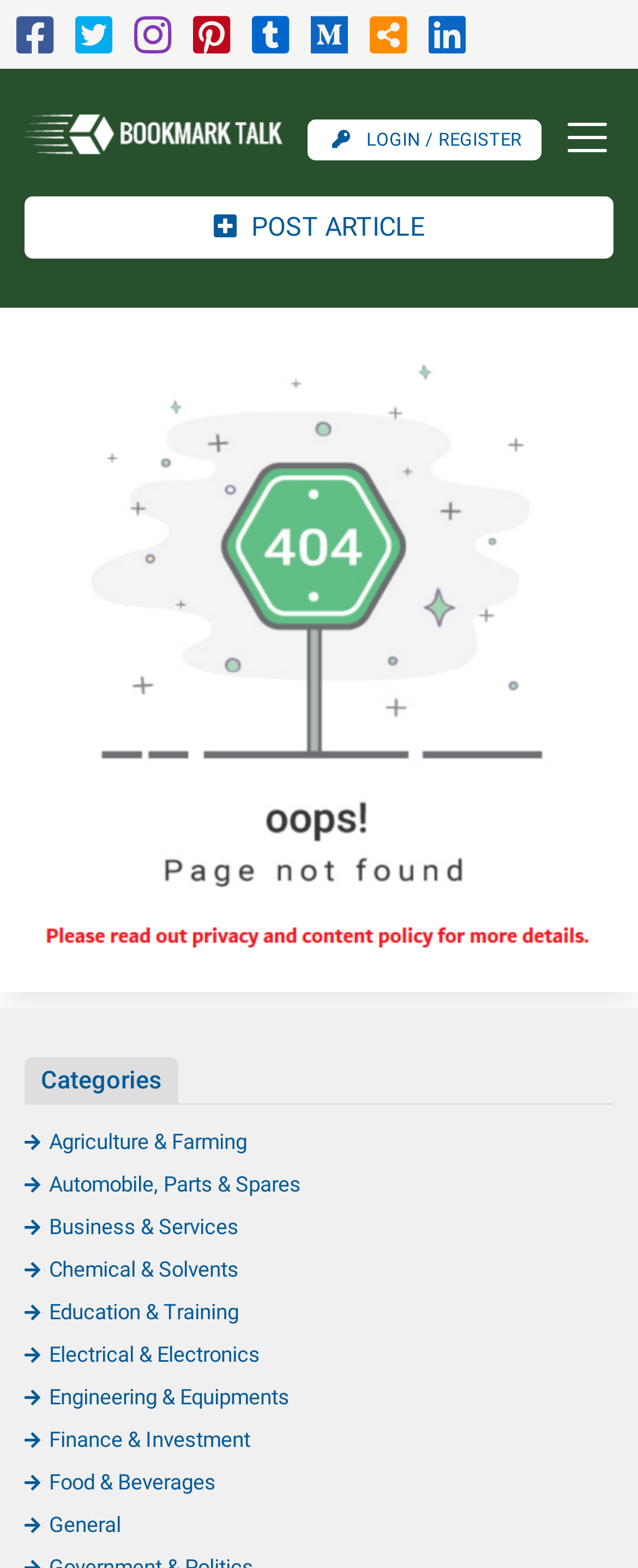Identify the bounding box coordinates for the region of the element that should be clicked to carry out the instruction: "Click the bookmarktalk.com logo". The bounding box coordinates should be four float numbers between 0 and 1, i.e., [left, top, right, bottom].

[0.038, 0.059, 0.449, 0.115]